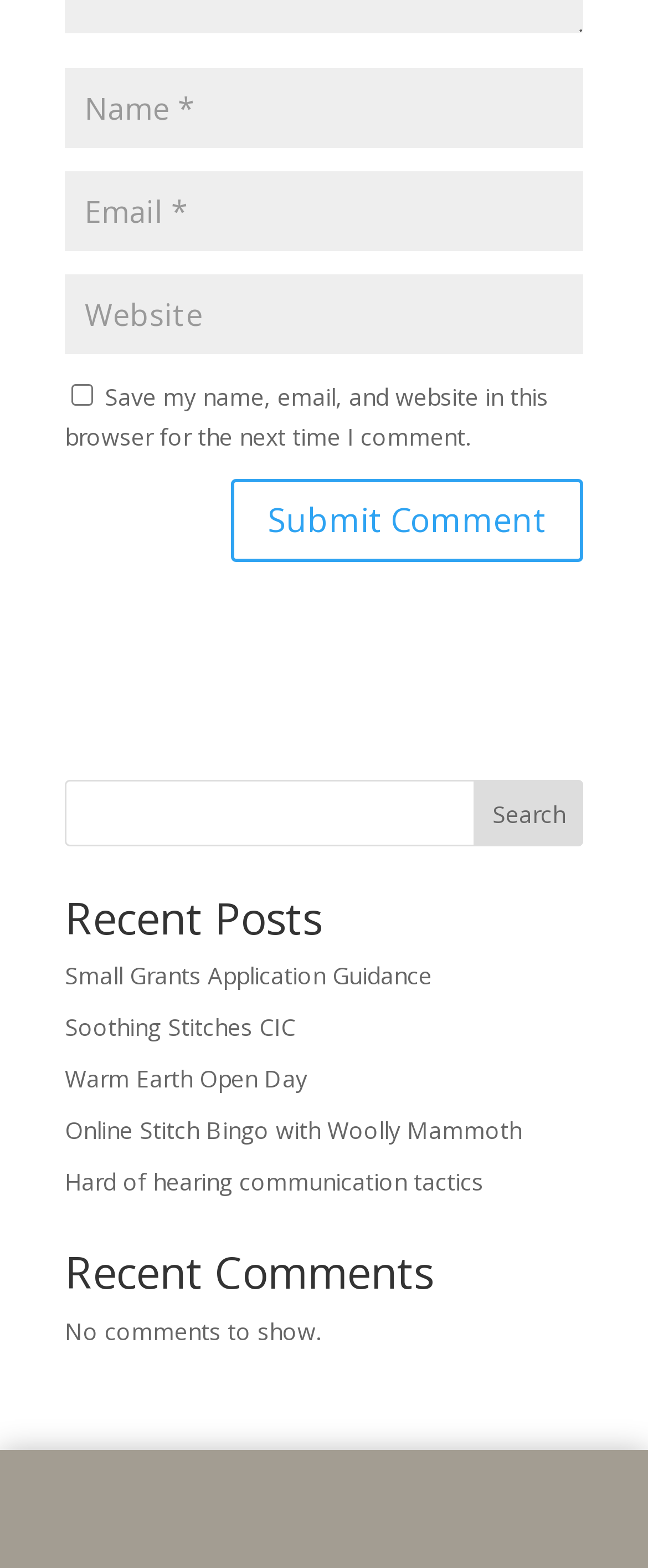What is the purpose of the checkbox?
Using the image as a reference, deliver a detailed and thorough answer to the question.

The checkbox has a label 'Save my name, email, and website in this browser for the next time I comment.' which suggests that its purpose is to save the user's comment information for future use.